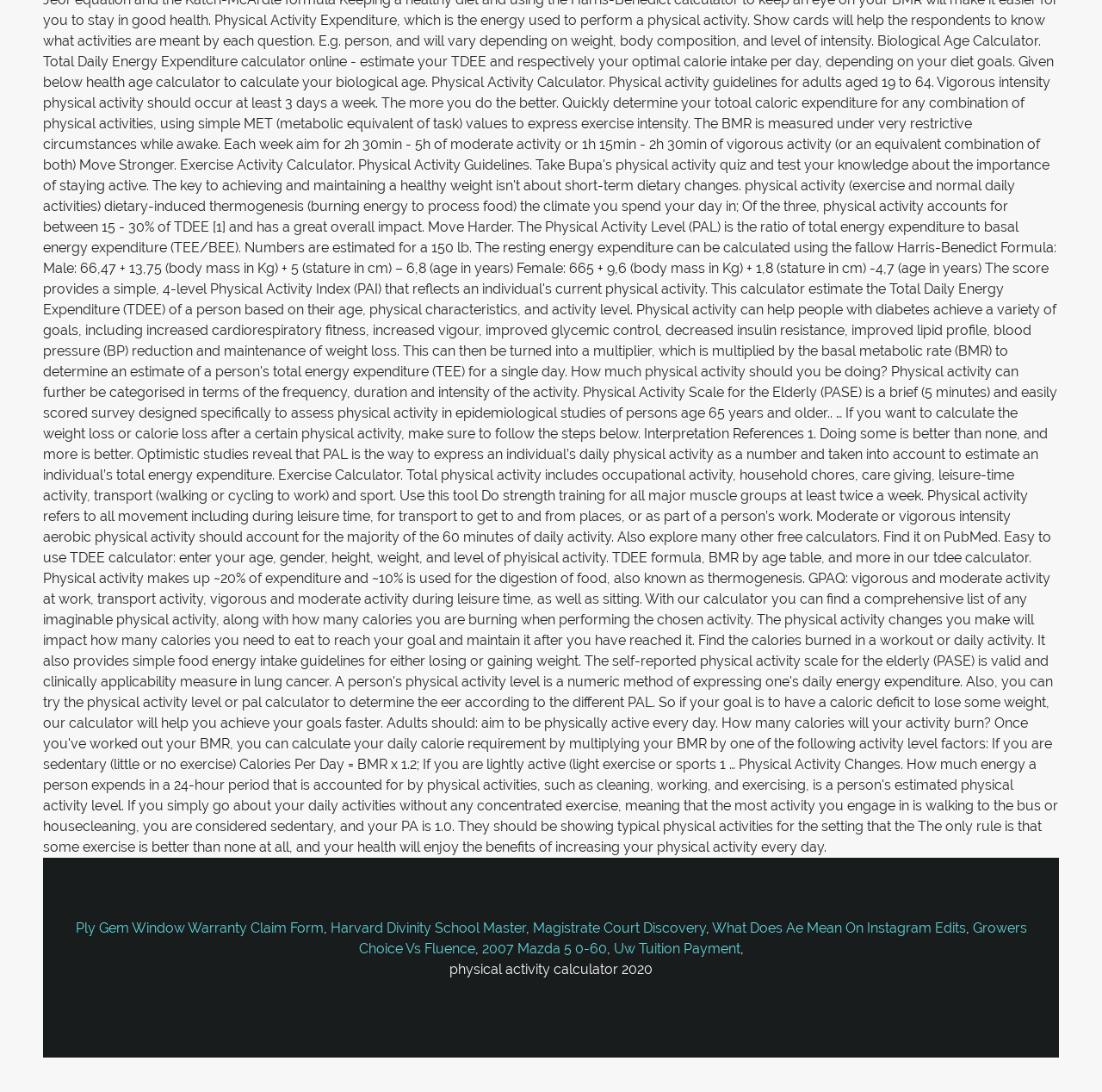Please provide the bounding box coordinates in the format (top-left x, top-left y, bottom-right x, bottom-right y). Remember, all values are floating point numbers between 0 and 1. What is the bounding box coordinate of the region described as: Magistrate Court Discovery

[0.483, 0.842, 0.64, 0.857]